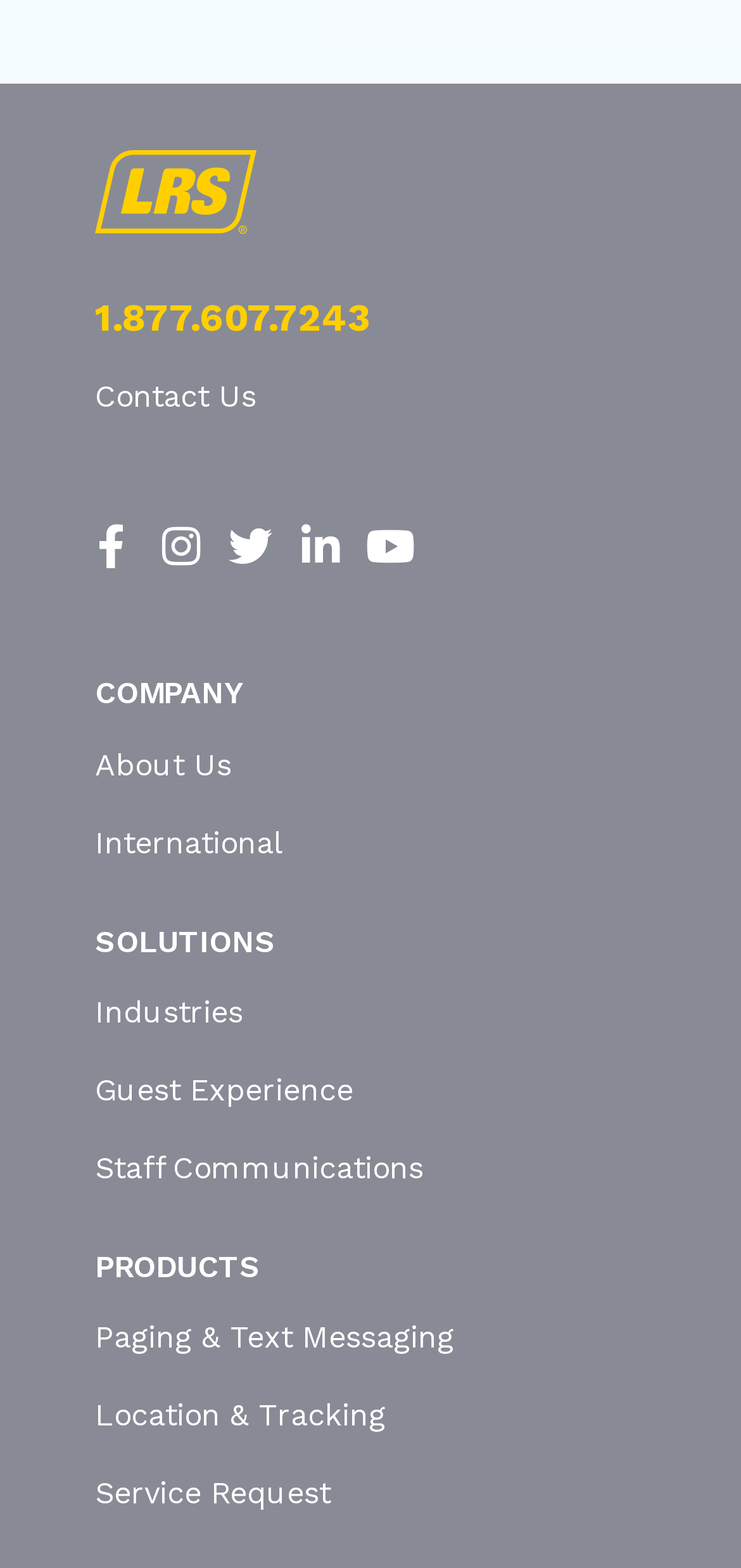Please provide a comprehensive answer to the question based on the screenshot: How many products are listed?

I looked at the 'PRODUCTS' section and counted the number of links listed, which are 'Paging & Text Messaging', 'Location & Tracking', and 'Service Request'.